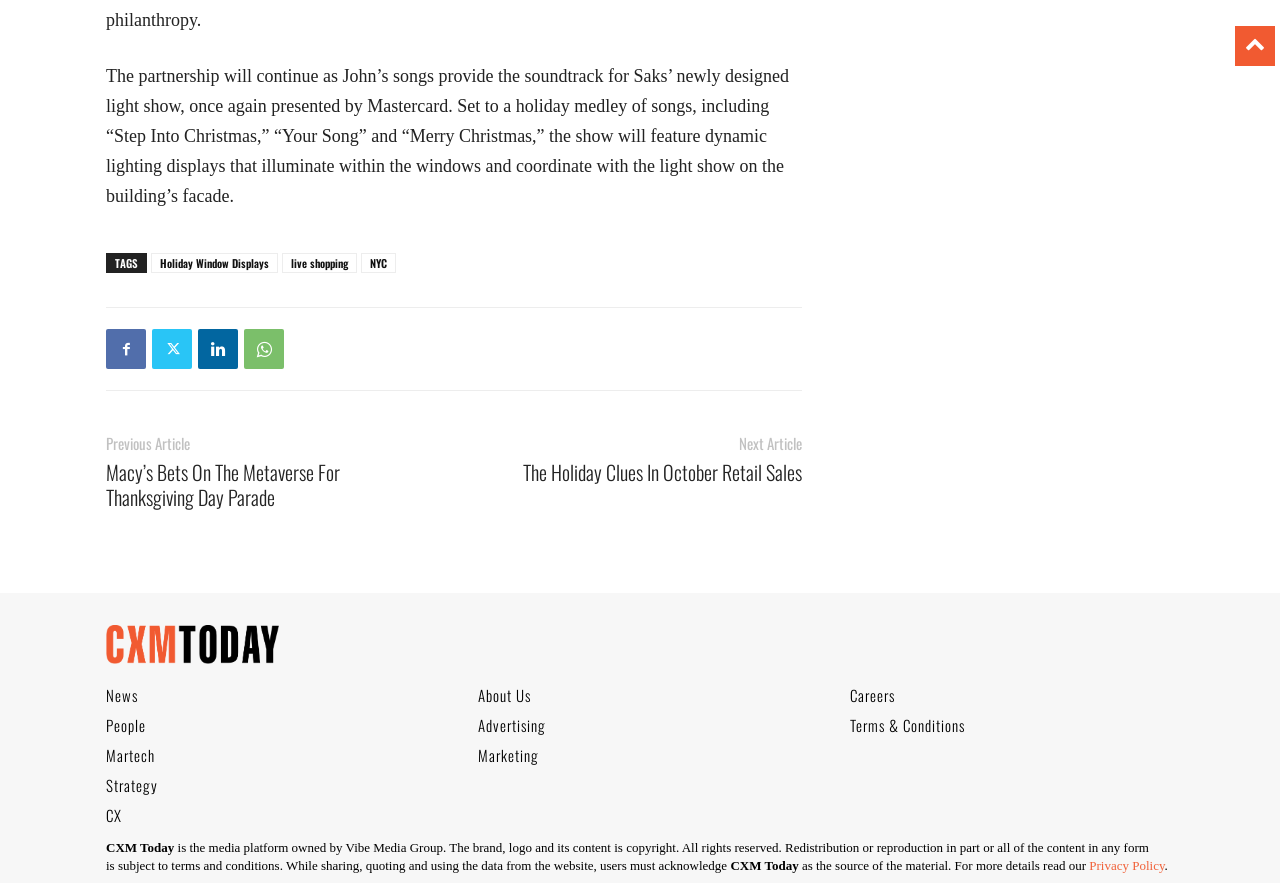What is the name of the media platform?
Your answer should be a single word or phrase derived from the screenshot.

CXM Today